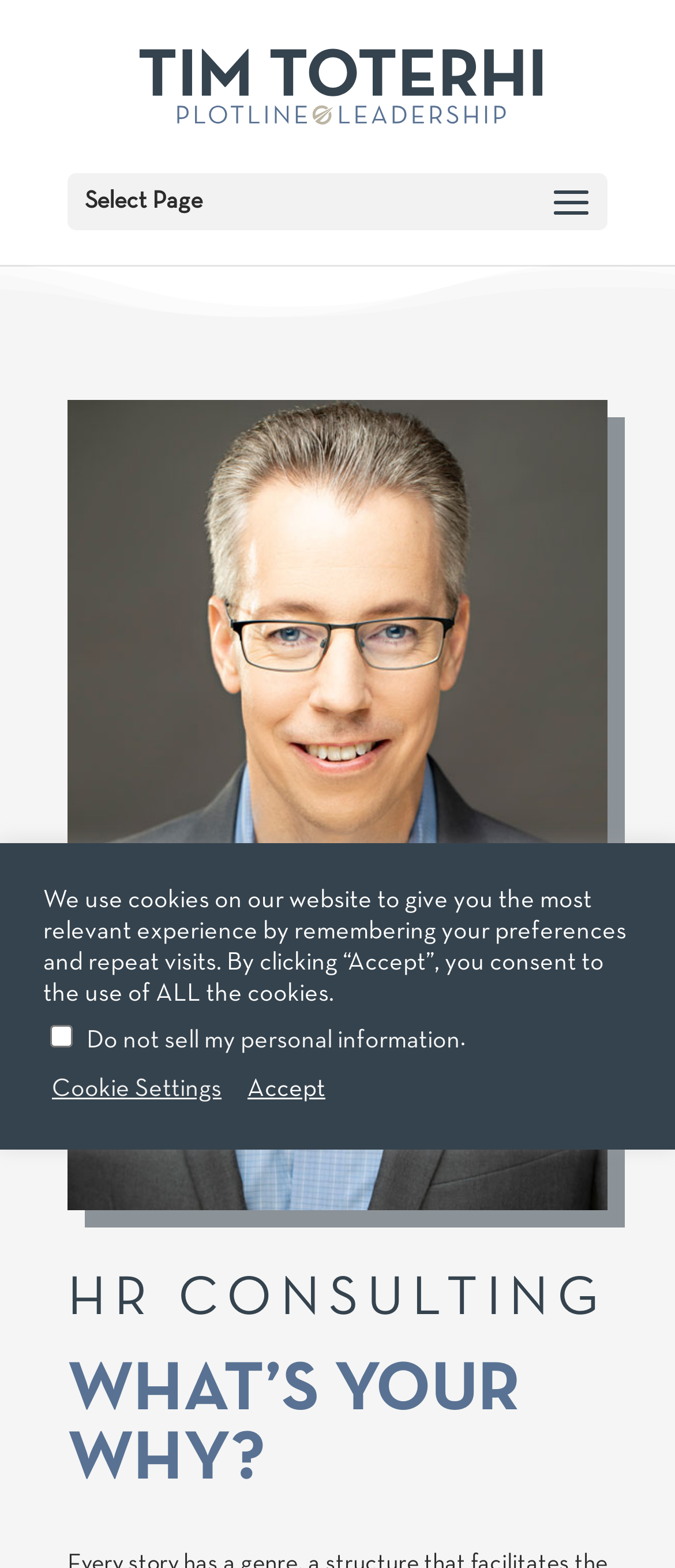Use one word or a short phrase to answer the question provided: 
How many buttons are on the page?

2